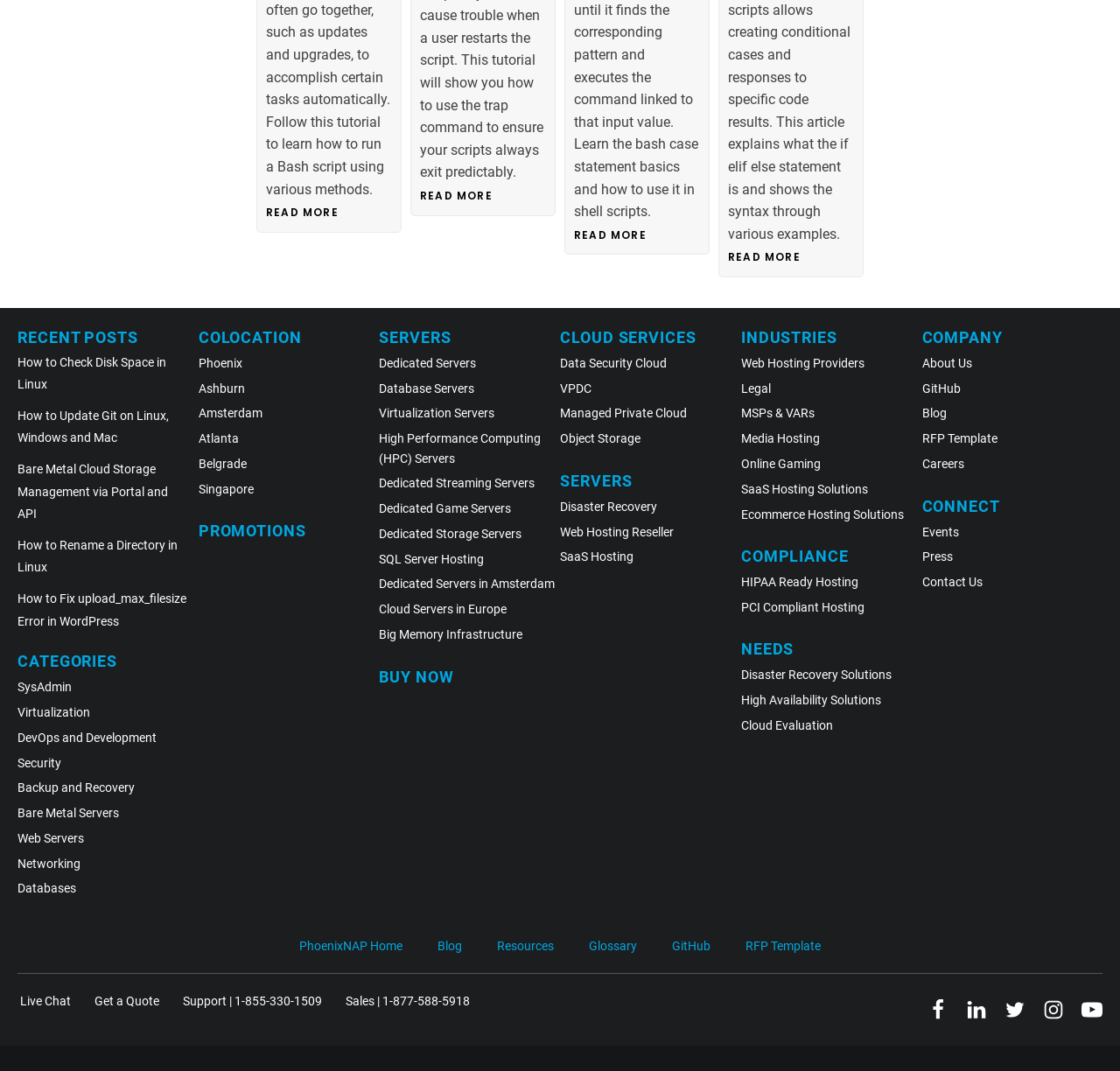How many links are there under 'COMPANY'?
Using the information from the image, give a concise answer in one word or a short phrase.

5